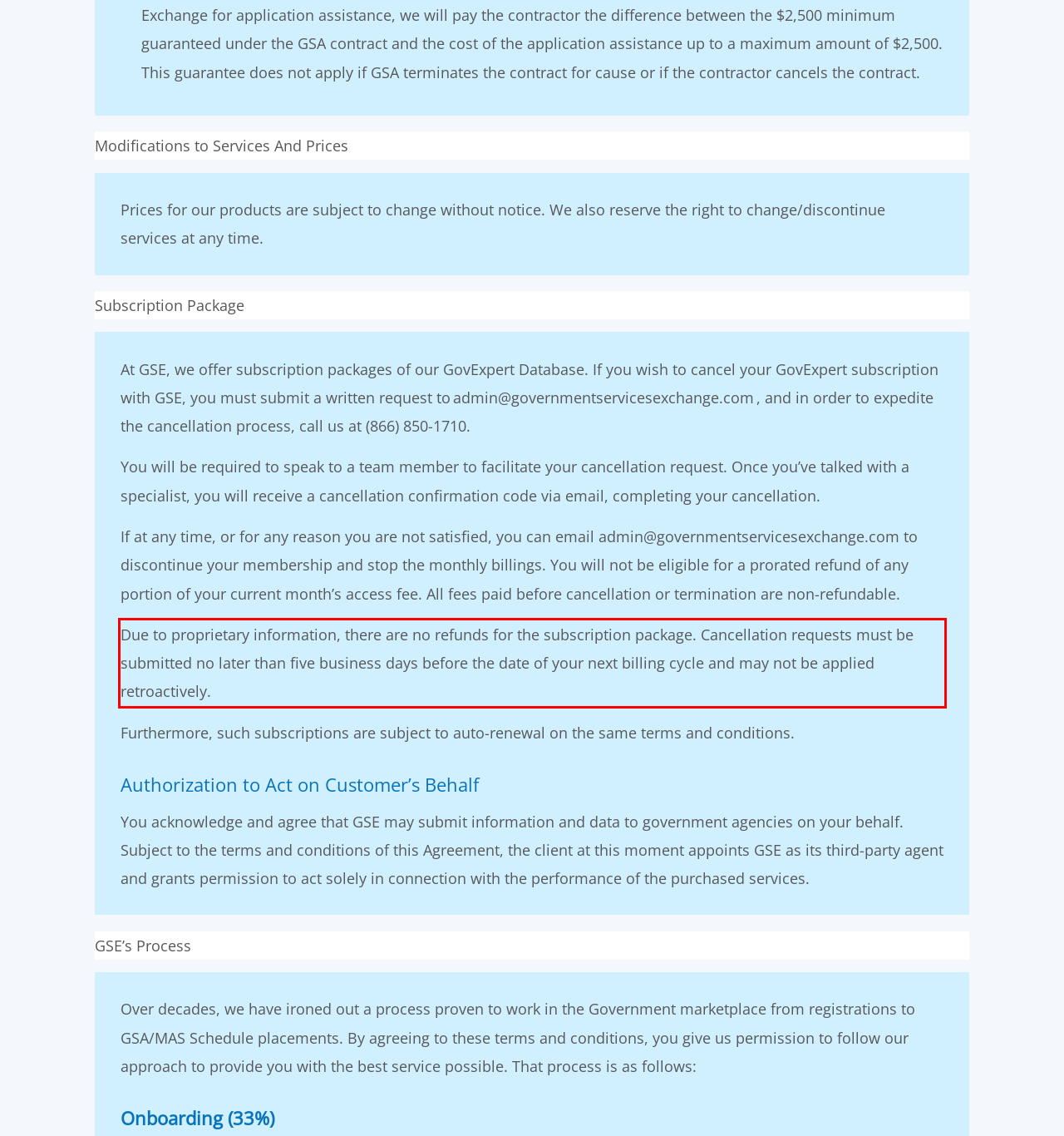Using the webpage screenshot, recognize and capture the text within the red bounding box.

Due to proprietary information, there are no refunds for the subscription package. Cancellation requests must be submitted no later than five business days before the date of your next billing cycle and may not be applied retroactively.